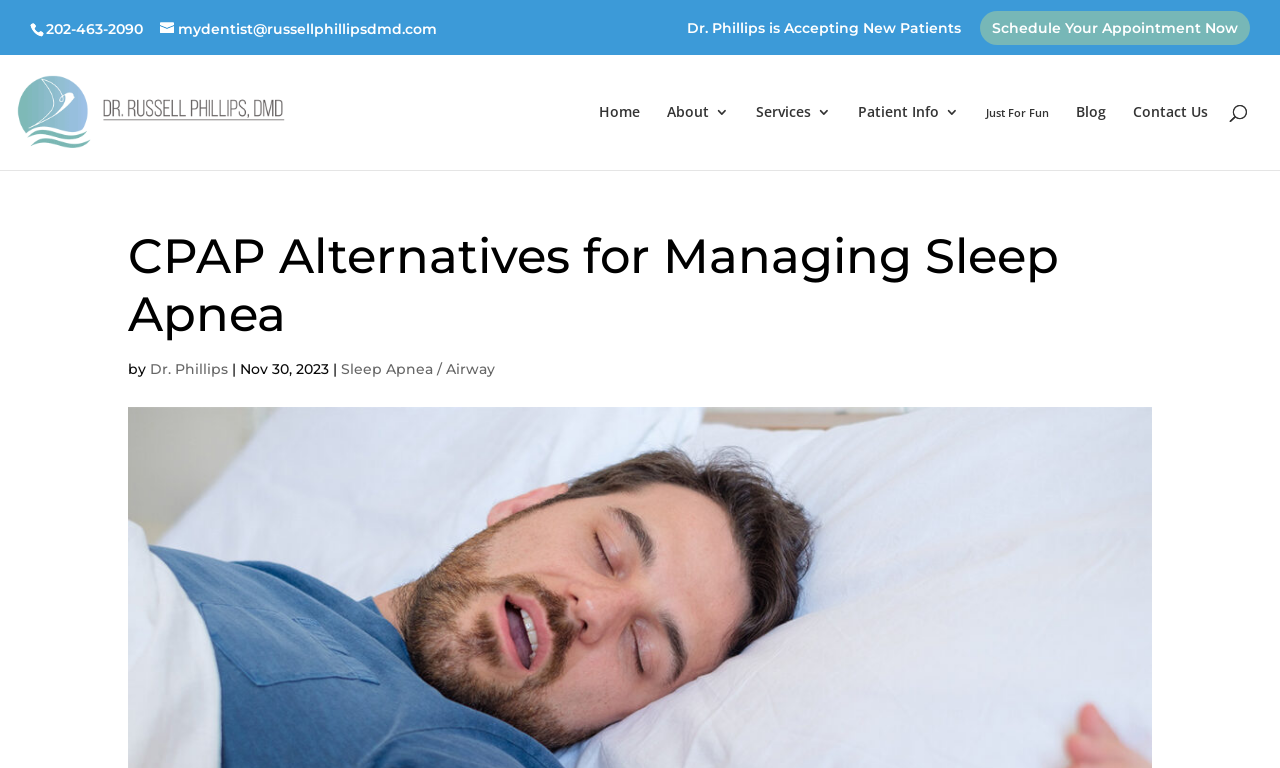Use a single word or phrase to answer the question:
What is the purpose of the search box?

To search the website